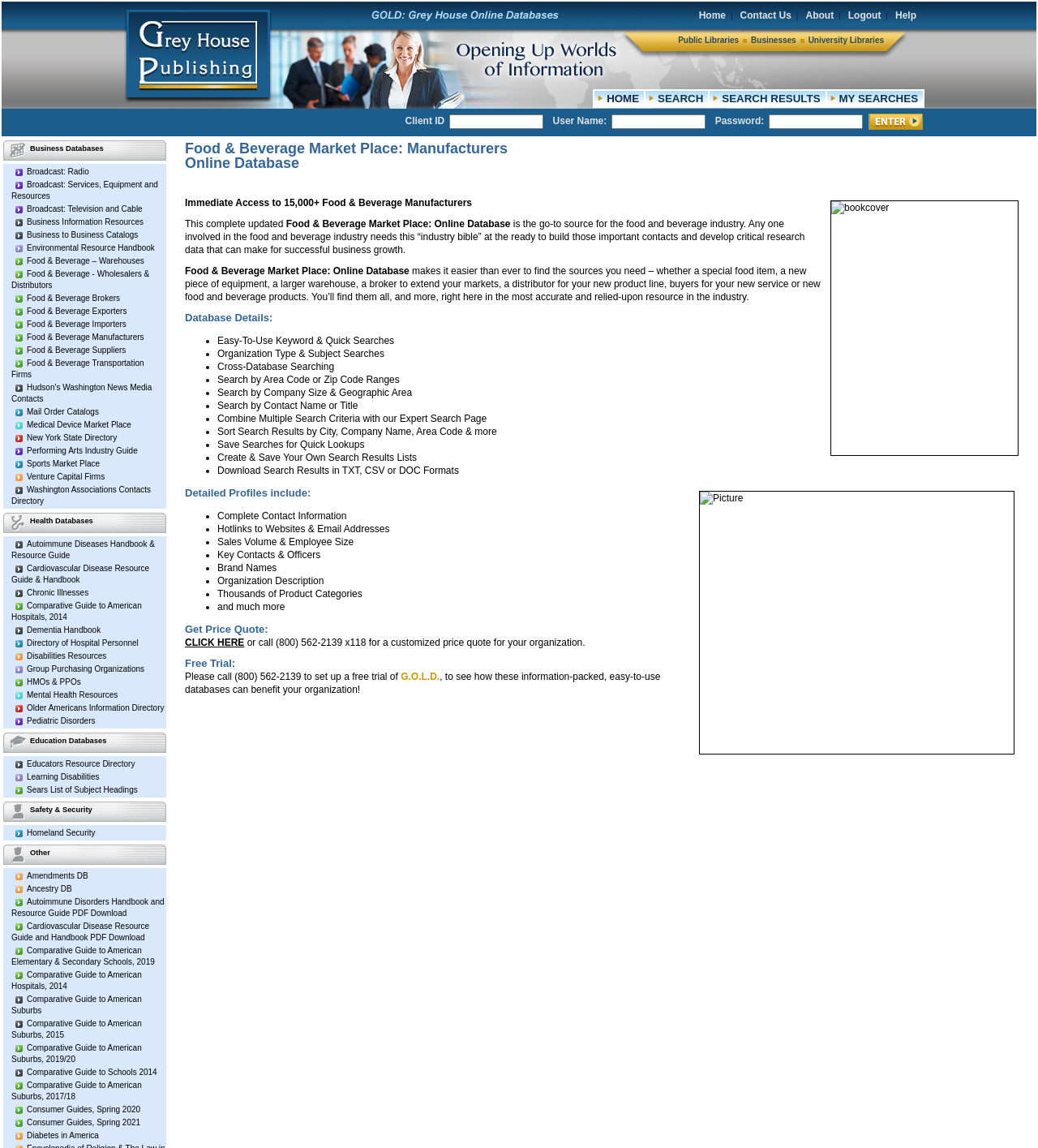Locate the coordinates of the bounding box for the clickable region that fulfills this instruction: "Click on 'Help'".

[0.862, 0.008, 0.883, 0.018]